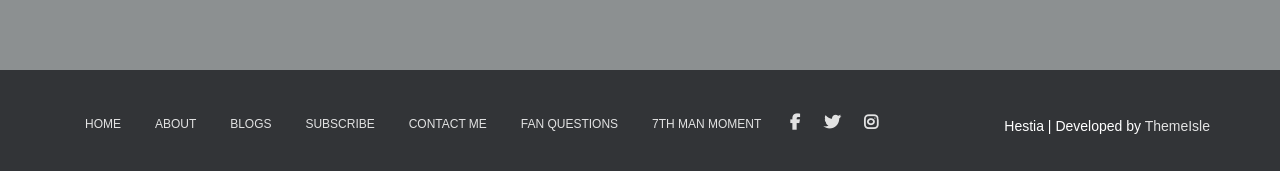Please determine the bounding box coordinates of the area that needs to be clicked to complete this task: 'contact the author'. The coordinates must be four float numbers between 0 and 1, formatted as [left, top, right, bottom].

[0.308, 0.584, 0.392, 0.873]